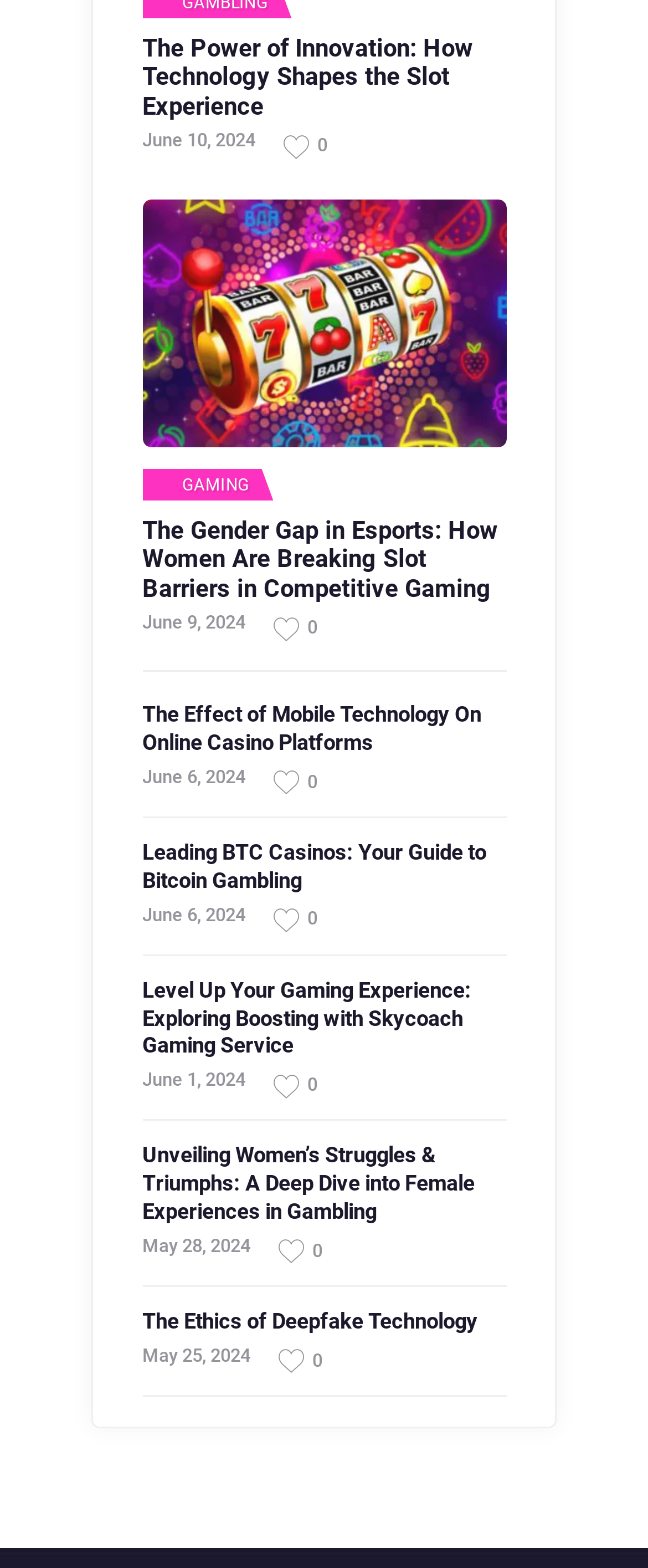Use a single word or phrase to answer the question:
How many articles are on this webpage?

6